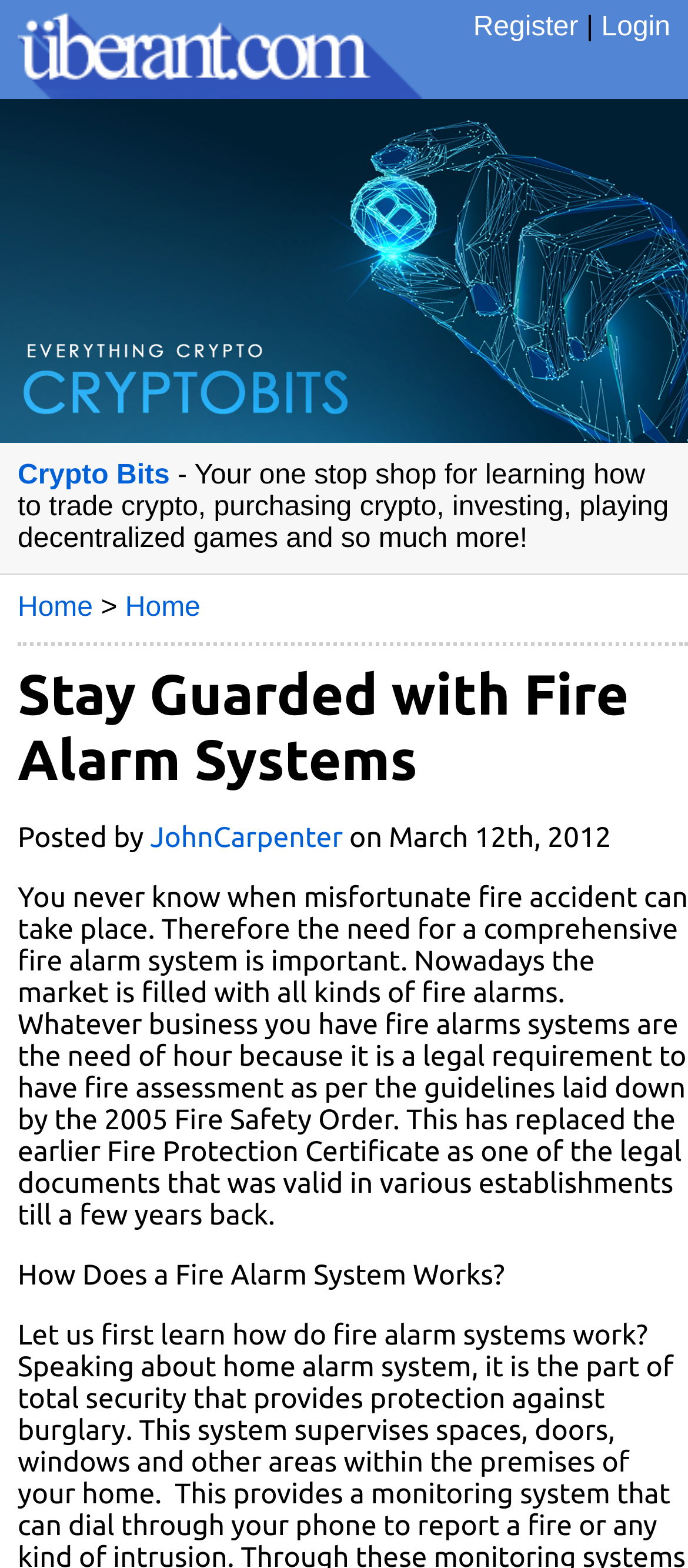Locate the bounding box coordinates of the clickable part needed for the task: "visit the home page".

[0.026, 0.378, 0.135, 0.397]